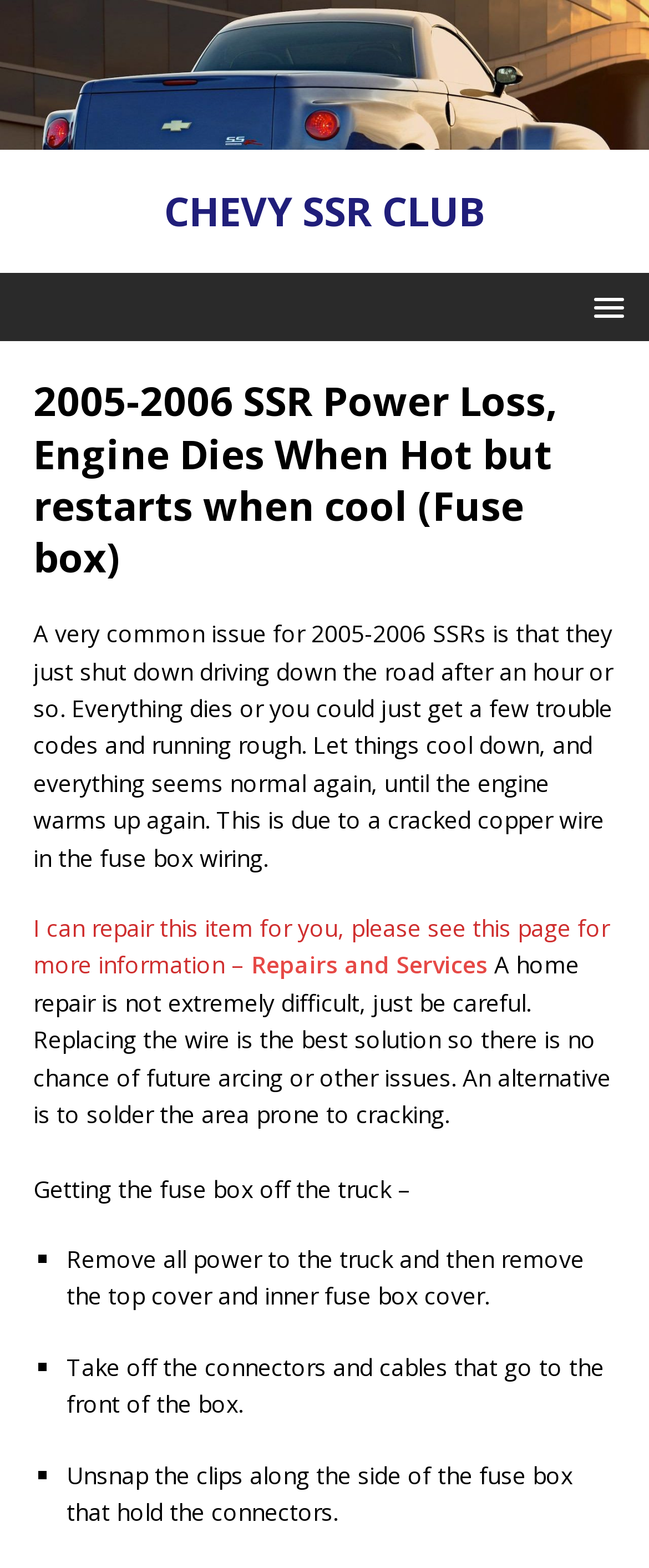What is the first step to remove the fuse box?
Using the image, elaborate on the answer with as much detail as possible.

The webpage provides a step-by-step guide to remove the fuse box, and the first step is to remove all power to the truck, and then remove the top cover and inner fuse box cover.